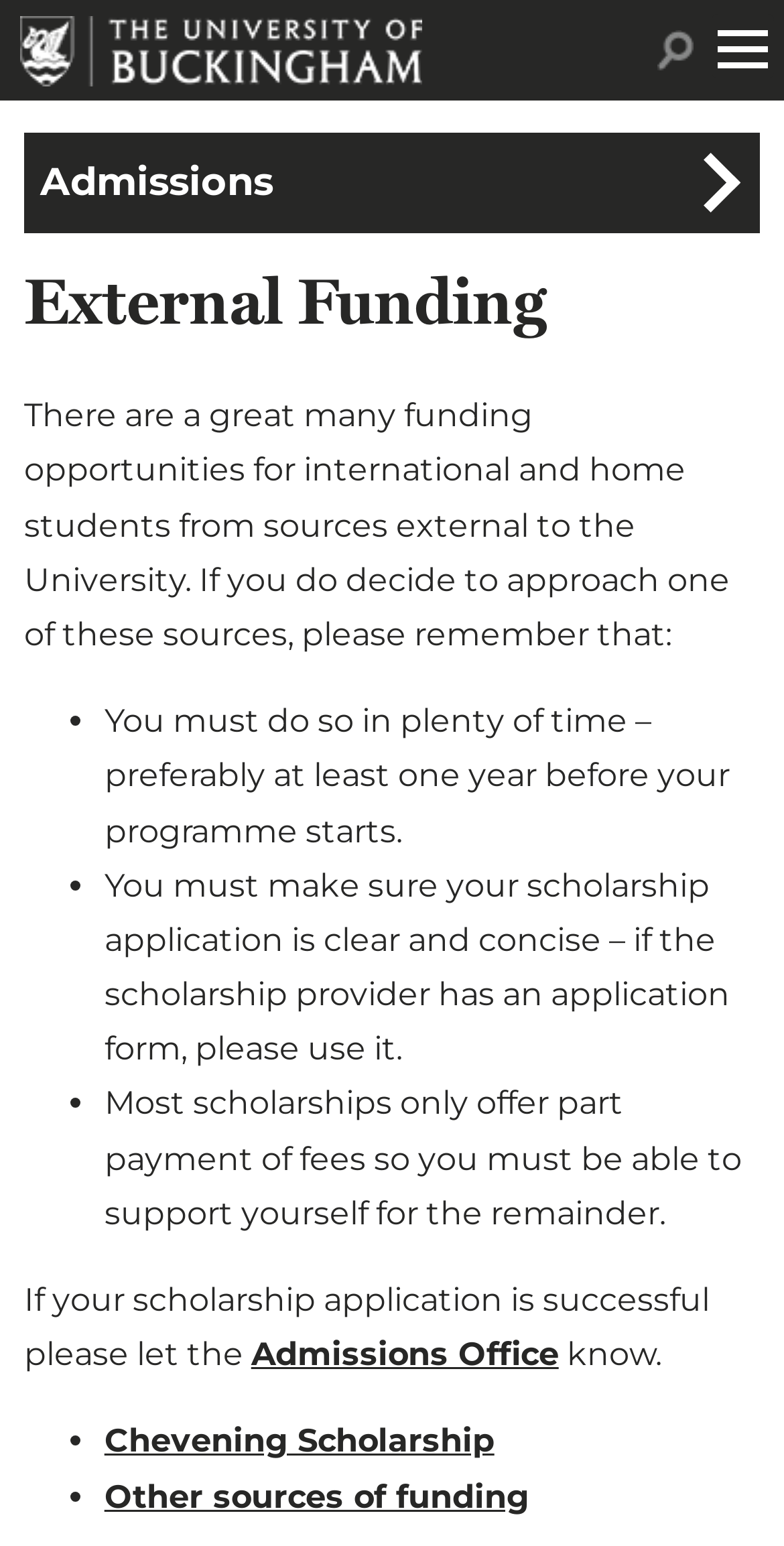Generate an in-depth caption that captures all aspects of the webpage.

The webpage is about external funding opportunities for international and home students at the University of Buckingham. At the top left, there is a link to the University of Buckingham's homepage, accompanied by a university logo. On the top right, there is a search icon. 

Below the university logo, there is a section with a checkbox for Admissions and a link to Admissions. The main content of the page is headed by "External Funding" and provides information about funding opportunities from sources external to the University. 

The page explains that students should approach these sources in plenty of time and provides tips for applying, such as ensuring the application is clear and concise. It also notes that most scholarships only offer part payment of fees, so students must be able to support themselves for the remainder. 

The page also requests that students inform the Admissions Office if their scholarship application is successful. Additionally, there are links to specific funding opportunities, including the Chevening Scholarship and other sources of funding, listed in bullet points.